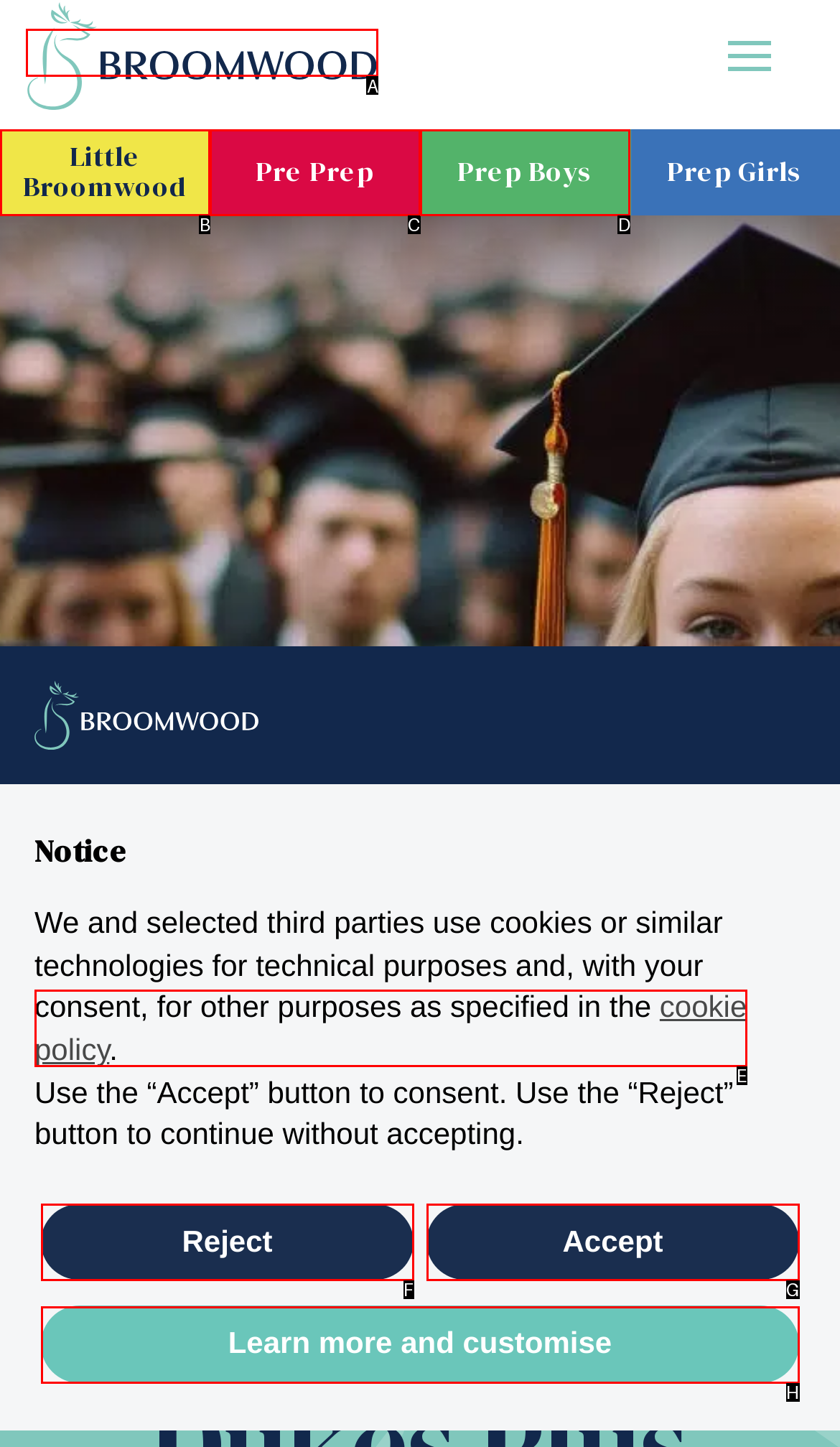Select the HTML element that needs to be clicked to carry out the task: Start selling on Hallo
Provide the letter of the correct option.

None